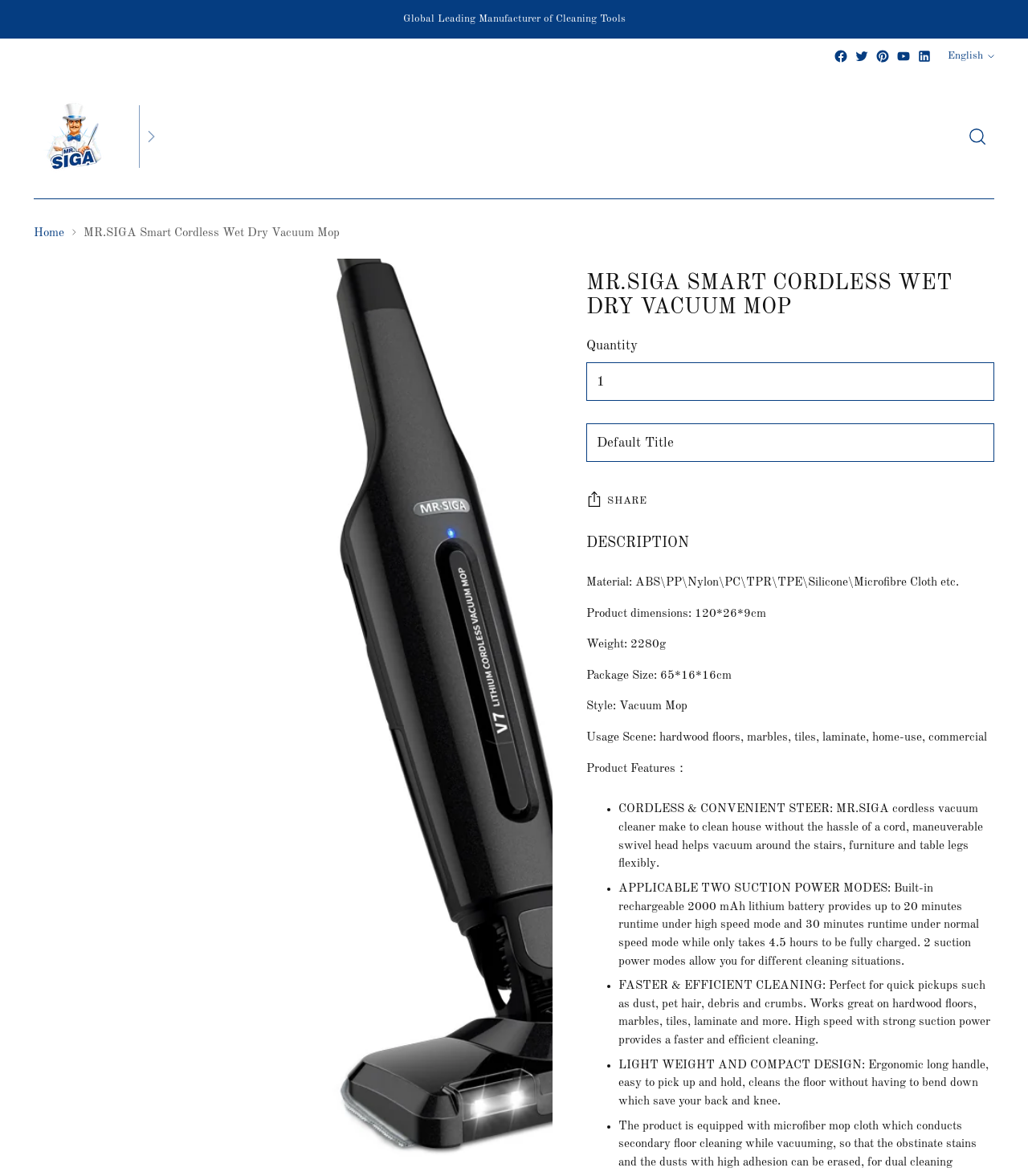What is the weight of the vacuum mop?
Please answer using one word or phrase, based on the screenshot.

2280g